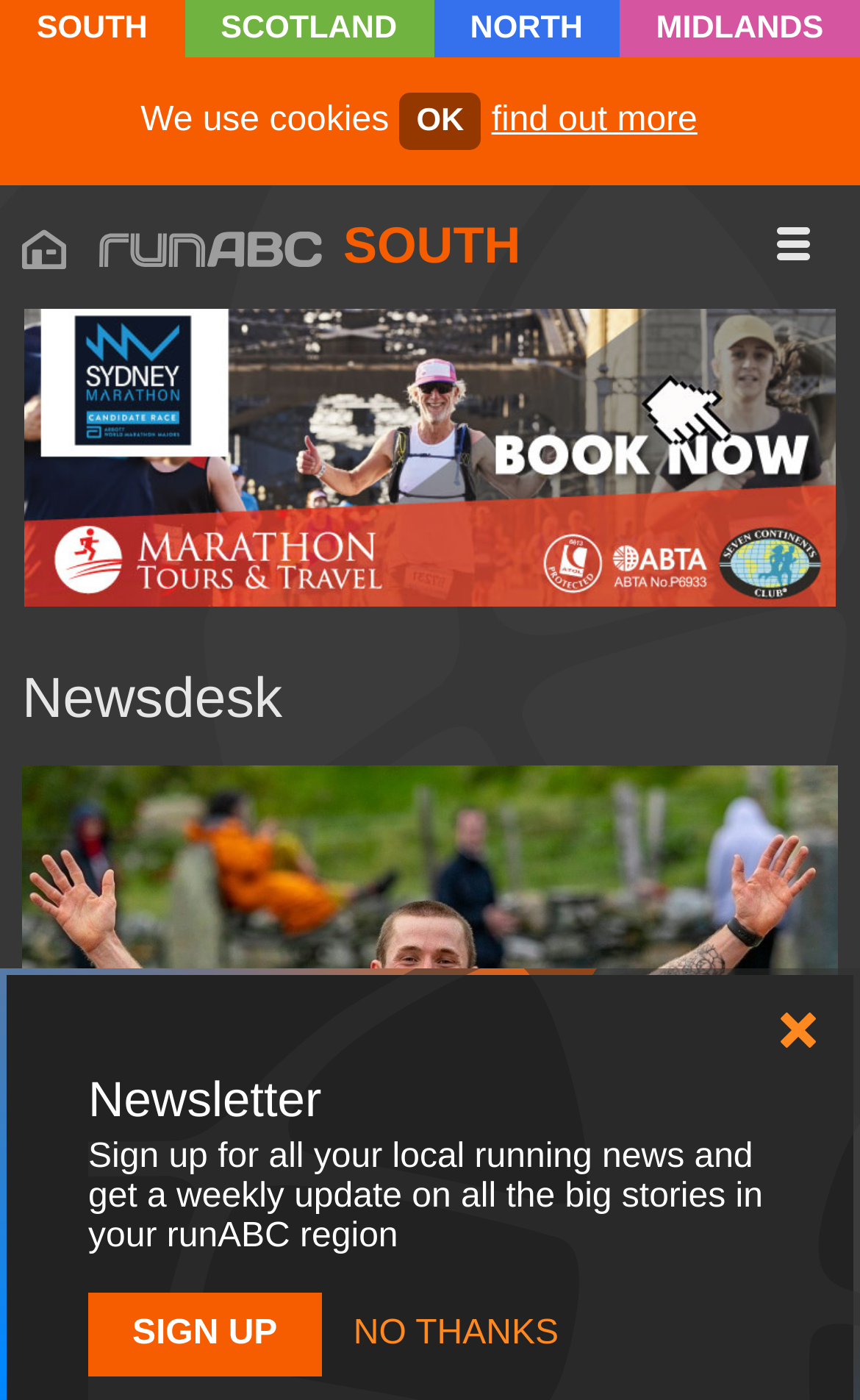Answer briefly with one word or phrase:
What is the purpose of the 'SIGN UP' button?

Newsletter subscription